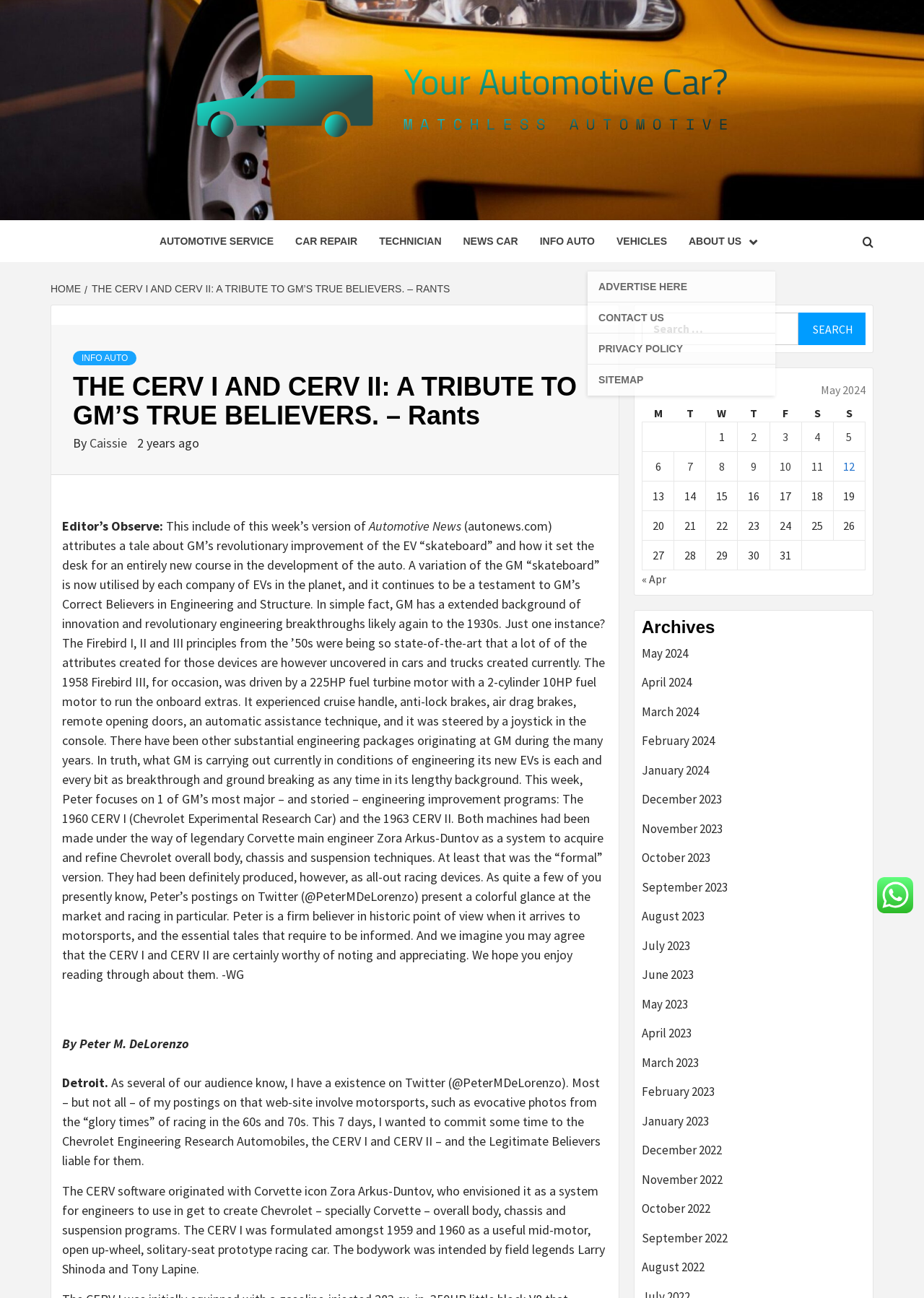Find the bounding box coordinates of the element to click in order to complete the given instruction: "Read the article 'THE CERV I AND CERV II: A TRIBUTE TO GM’S TRUE BELIEVERS. – Rants'."

[0.079, 0.287, 0.646, 0.331]